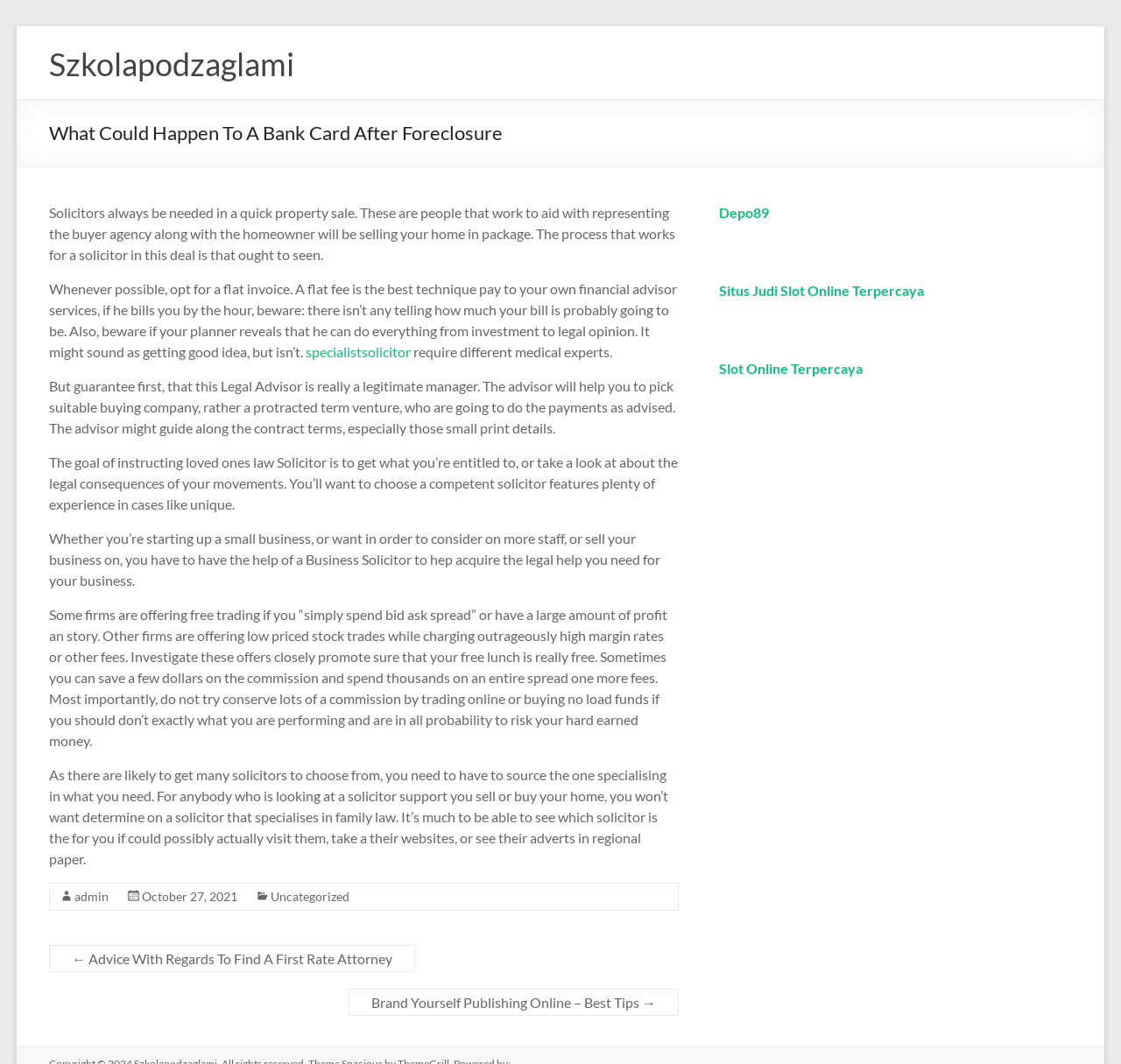Reply to the question with a single word or phrase:
What is the first sentence of the article?

Solicitors always be needed in a quick property sale.